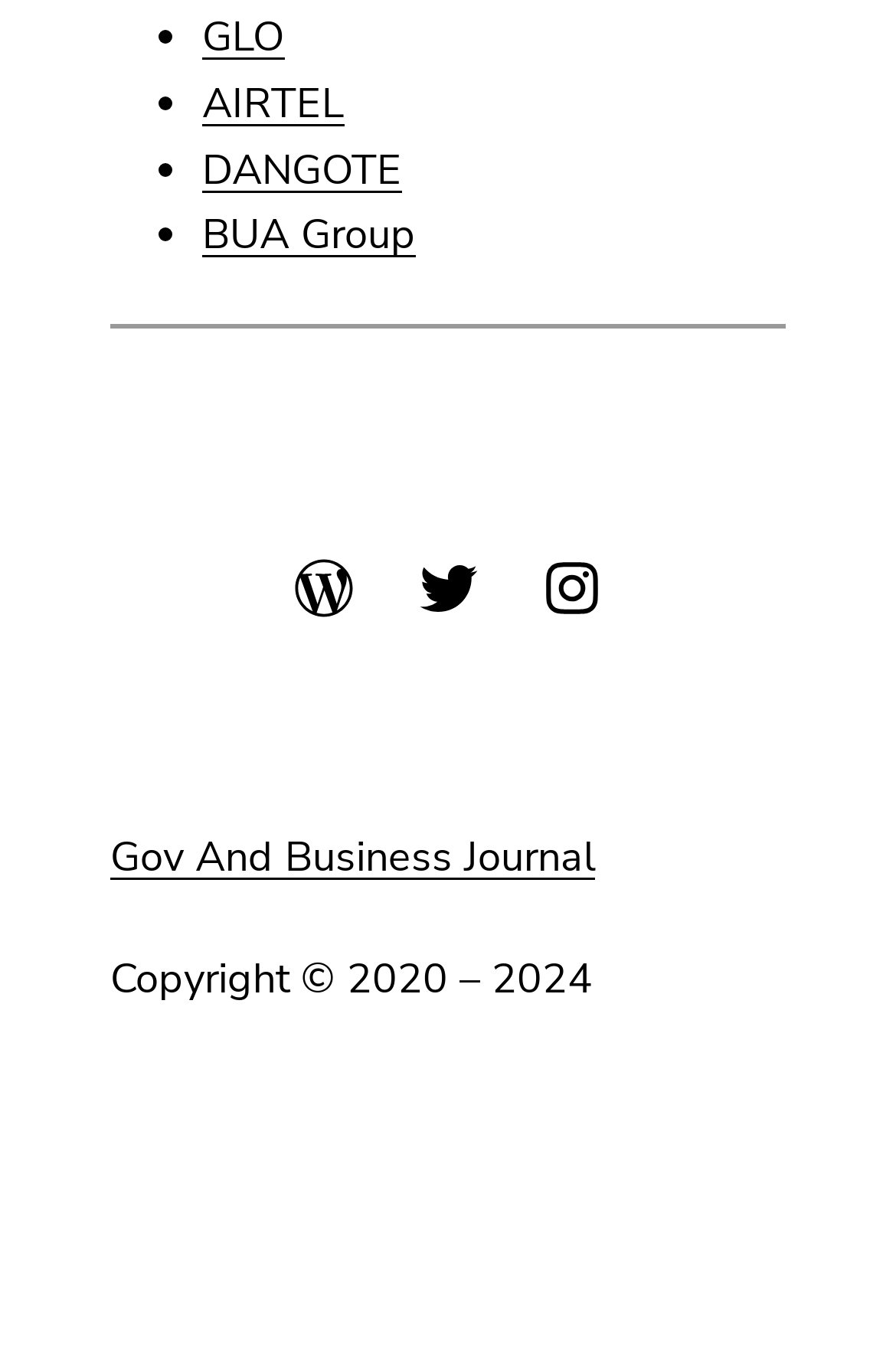Highlight the bounding box coordinates of the region I should click on to meet the following instruction: "Visit WordPress".

[0.323, 0.405, 0.4, 0.455]